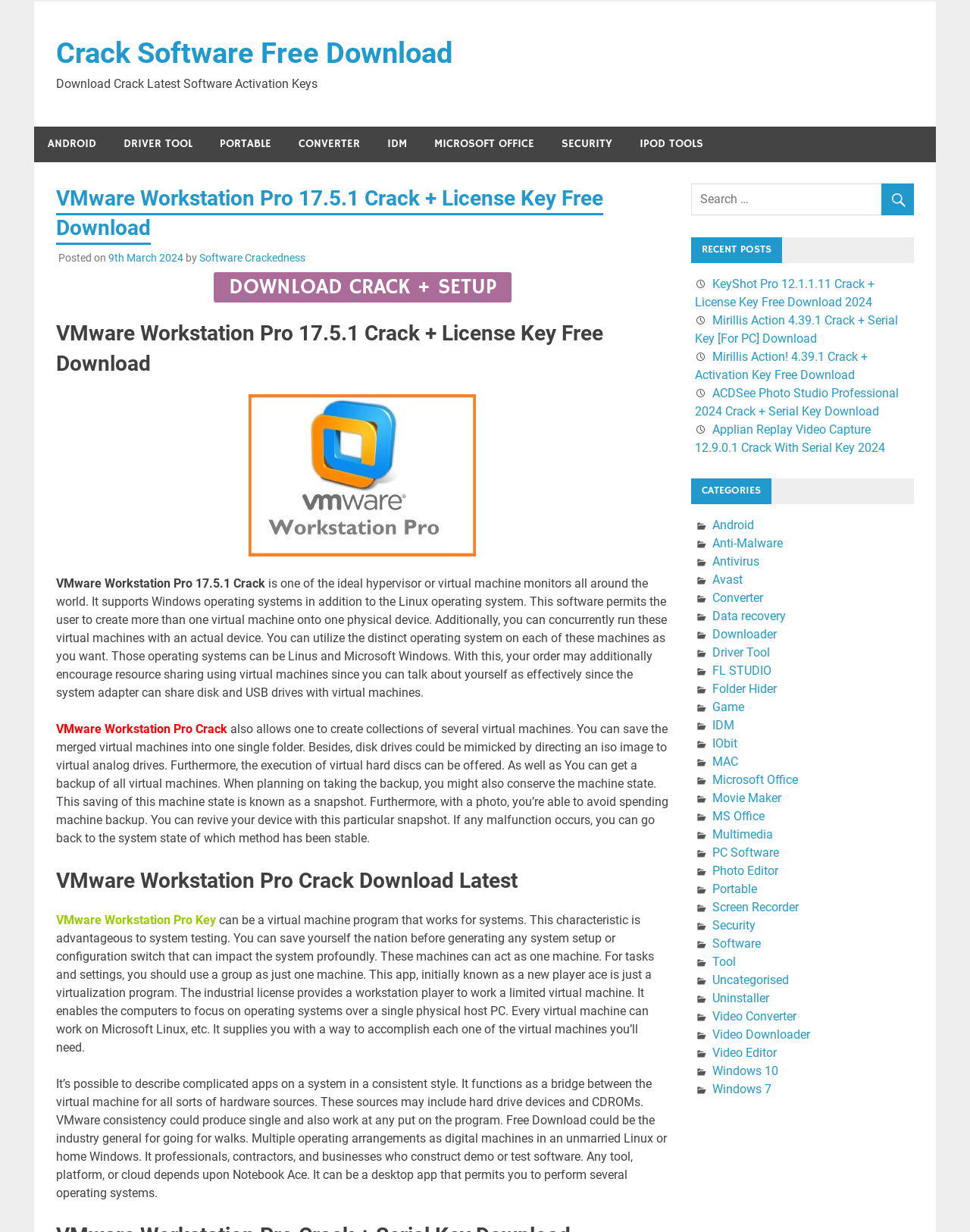Describe all visible elements and their arrangement on the webpage.

The webpage is about VMware Workstation Pro 17.5.1 Crack, a virtual machine monitor. At the top, there is a link to "Crack Software Free Download" and a static text "Download Crack Latest Software Activation Keys". Below this, there are several links to different categories, including "ANDROID", "DRIVER TOOL", "PORTABLE", and "SECURITY".

The main content of the webpage is divided into sections. The first section has a heading "VMware Workstation Pro 17.5.1 Crack + License Key Free Download" and a static text describing the software's features. Below this, there is a button "DOWNLOAD CRACK + SETUP" and an image of VMware Workstation Pro Crack.

The next section has a heading "VMware Workstation Pro Crack Download Latest" and a link to "VMware Workstation Pro Key". Below this, there are two static texts describing the software's features and benefits.

On the right side of the webpage, there is a section with a heading "RECENT POSTS" and several links to recent posts, including "KeyShot Pro 12.1.1.11 Crack + License Key Free Download 2024" and "Mirillis Action 4.39.1 Crack + Serial Key [For PC] Download".

Below this, there is a section with a heading "CATEGORIES" and several links to different categories, including "Android", "Anti-Malware", "Antivirus", and "Converter".